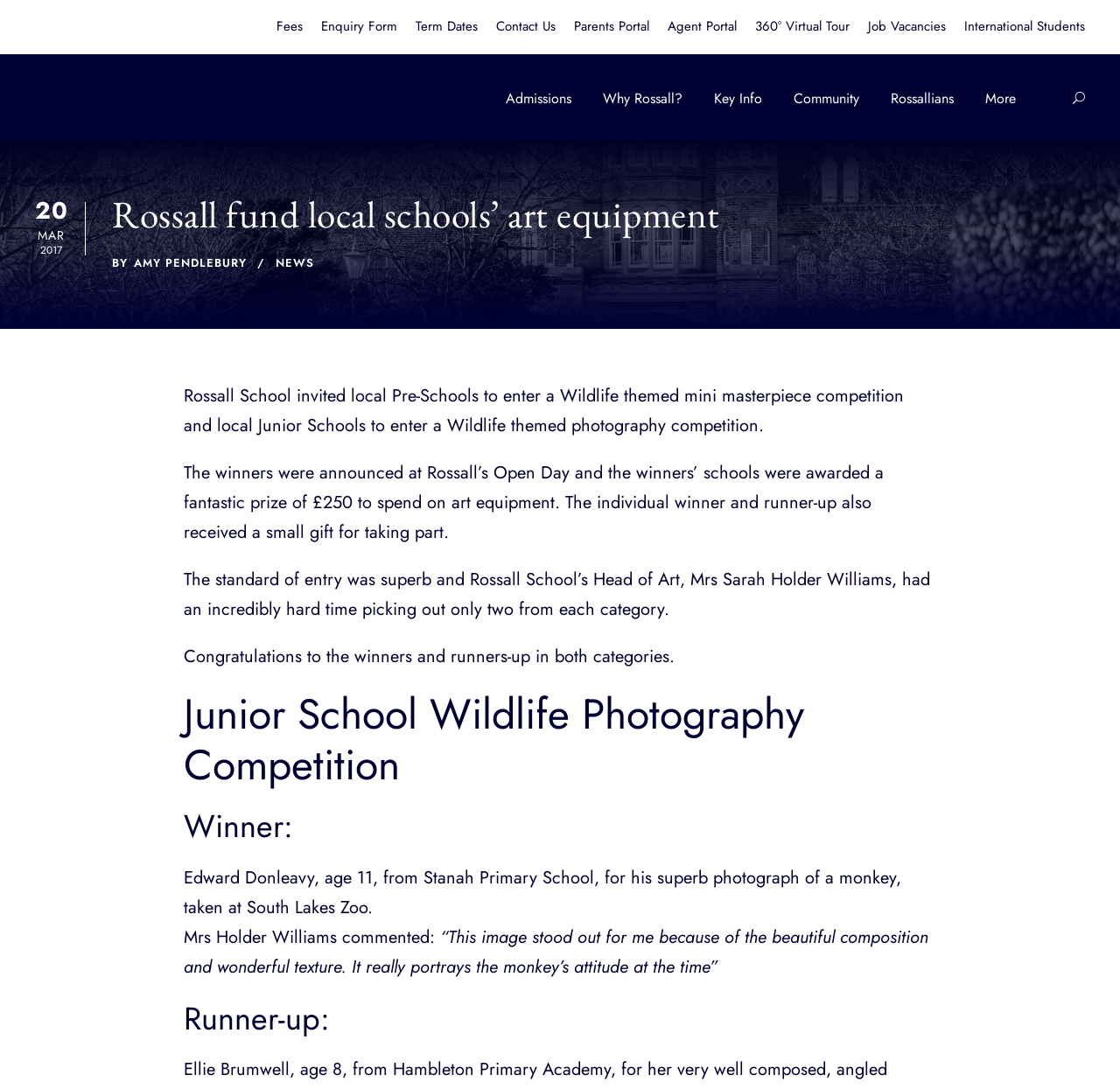Using the information in the image, give a detailed answer to the following question: What is the name of the school that funded local schools' art equipment?

The answer can be found in the heading element 'Rossall fund local schools’ art equipment' which is located at the top of the webpage, indicating that Rossall School is the one that funded local schools' art equipment.